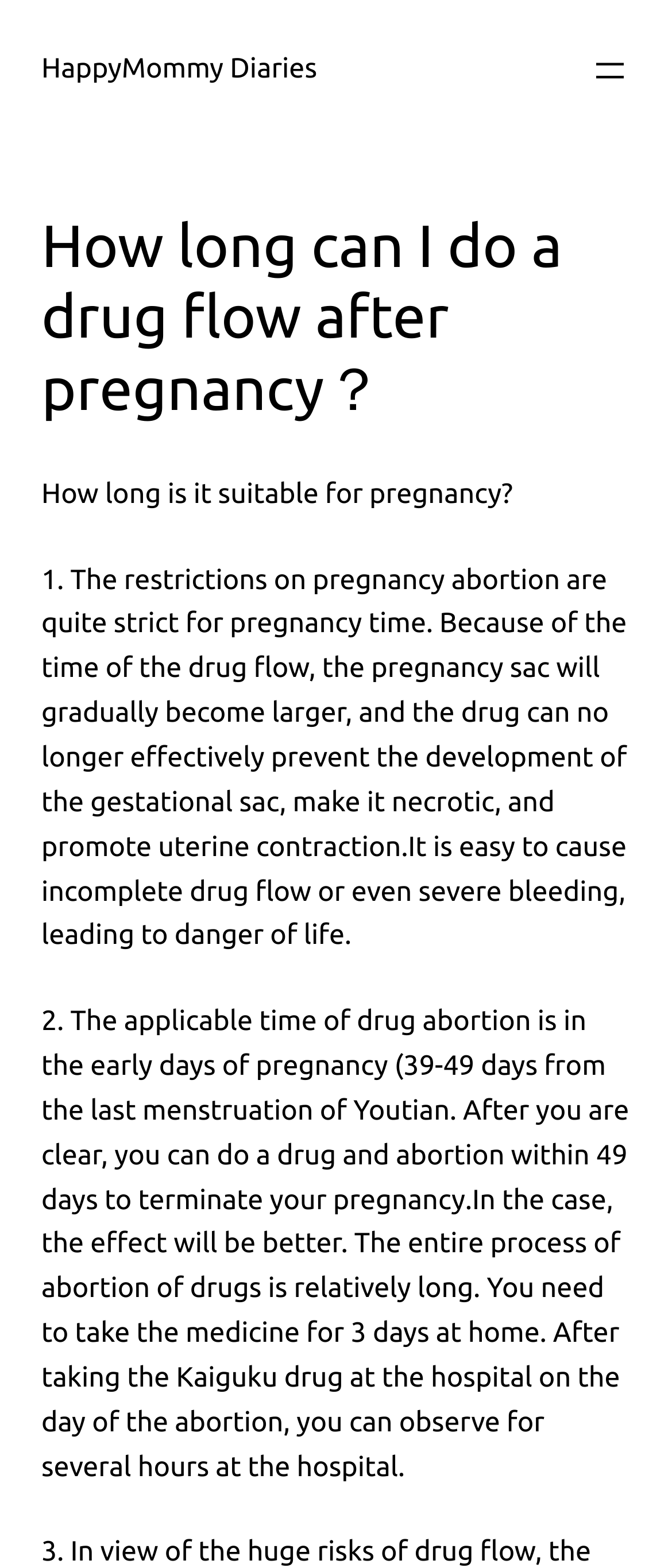From the webpage screenshot, identify the region described by aria-label="Open menu". Provide the bounding box coordinates as (top-left x, top-left y, bottom-right x, bottom-right y), with each value being a floating point number between 0 and 1.

[0.877, 0.032, 0.938, 0.058]